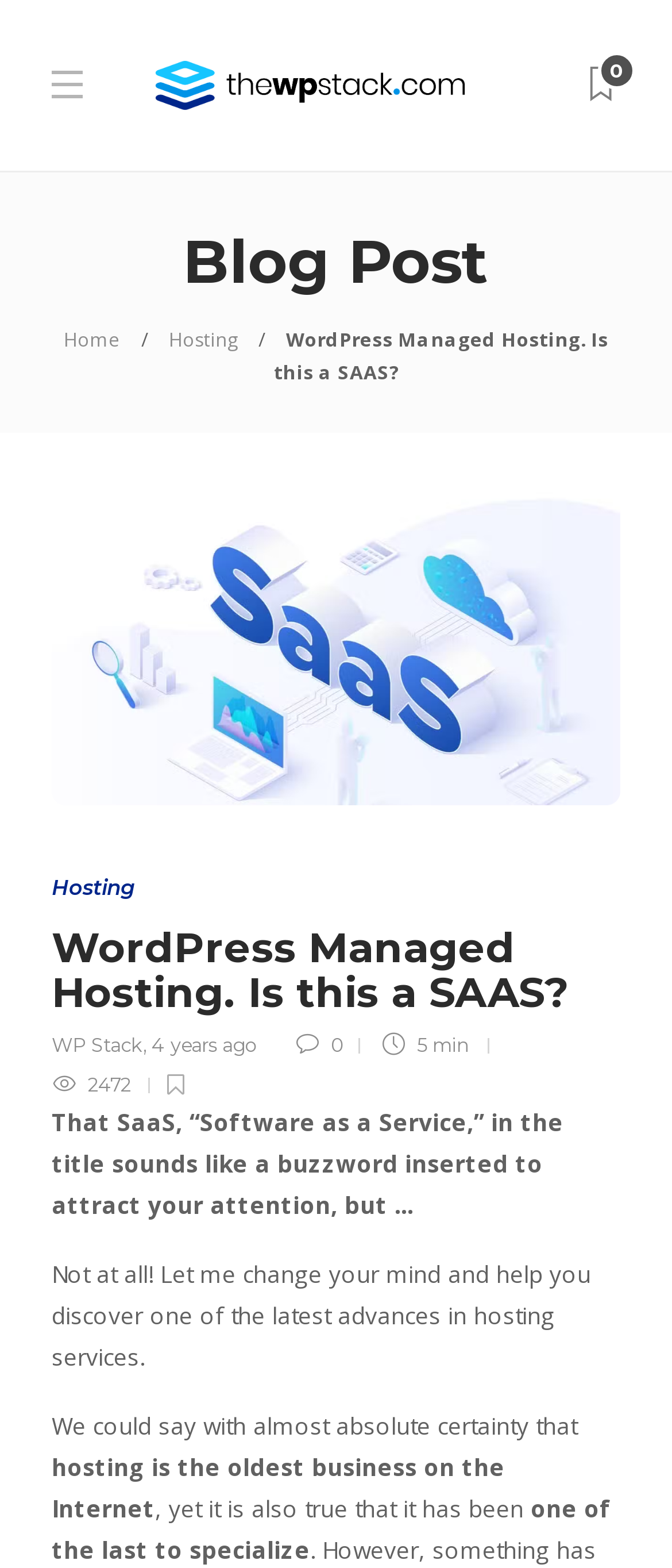Present a detailed account of what is displayed on the webpage.

The webpage is about WordPress managed hosting, with a focus on exploring whether it is a Software as a Service (SAAS). At the top, there is a navigation menu with links to "Home" and "Hosting" on the left, and a search icon on the right. Below the navigation menu, there is a large heading that reads "Blog Post". 

To the right of the "Blog Post" heading, there is a link to the blog post title "WordPress Managed Hosting. Is this a SAAS?" with a corresponding image. Below this, there is a brief introduction to the blog post, which discusses the concept of SAAS in the context of hosting services. 

The main content of the blog post is divided into several paragraphs, which explore the idea of SAAS in hosting services. The text is accompanied by a few links, including one to "WP Stack" and another to "4 years ago", which likely indicates the date of publication. There are also some static text elements, including a comma and a few numbers, which appear to be part of the blog post's metadata. 

At the bottom of the page, there is a link to "Hosting" and an icon with the number "0" in it. Overall, the webpage has a clean and simple layout, with a focus on presenting the blog post's content in a clear and readable manner.